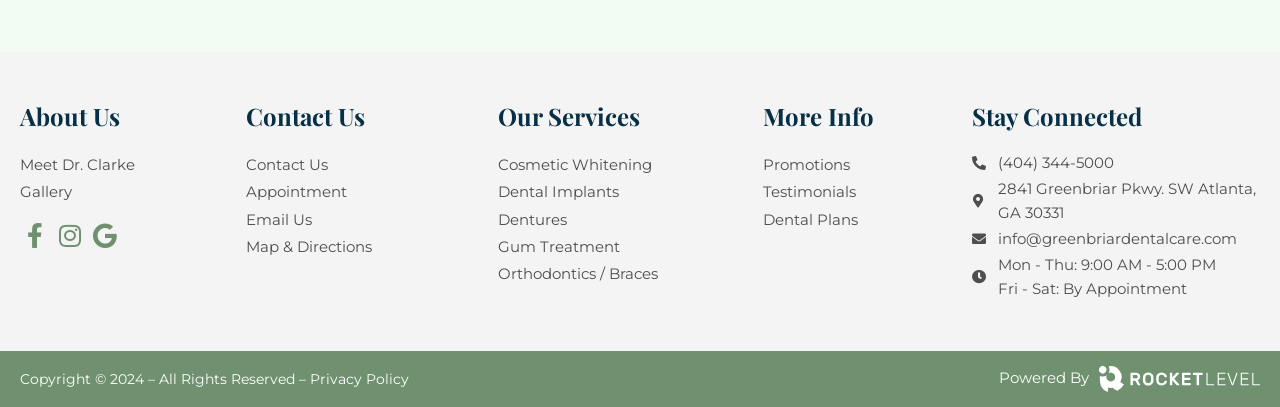Pinpoint the bounding box coordinates of the area that must be clicked to complete this instruction: "Learn about Cosmetic Whitening".

[0.389, 0.371, 0.58, 0.438]